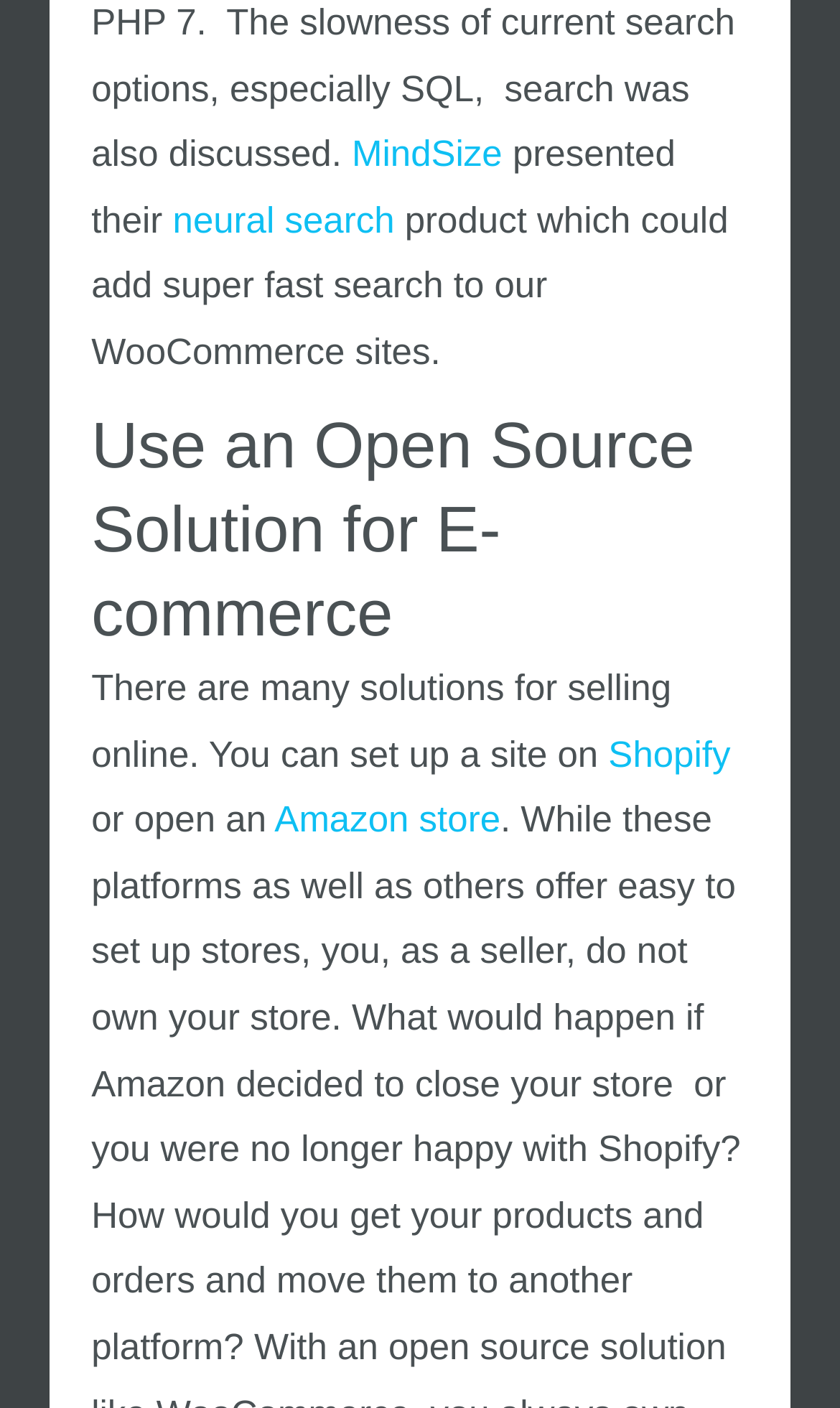Answer the following query concisely with a single word or phrase:
What is the previous event mentioned?

WordCamp Seattle 2017